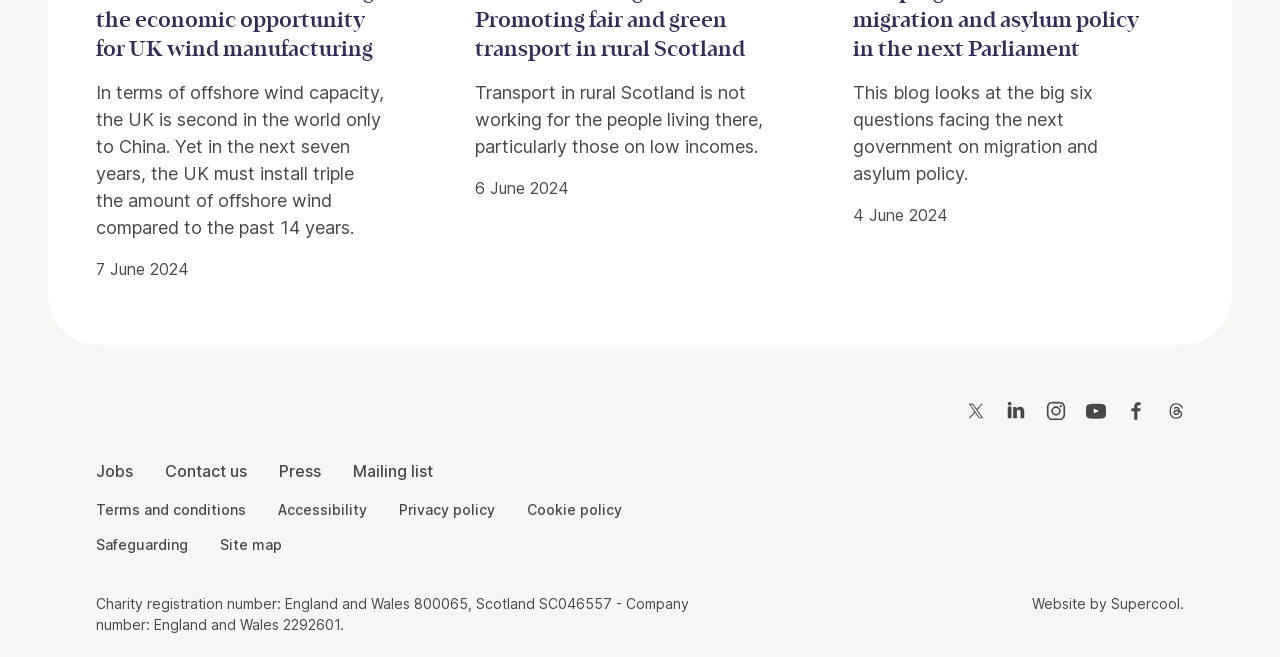Find the bounding box coordinates of the area to click in order to follow the instruction: "Go to Jobs page".

[0.075, 0.698, 0.104, 0.735]